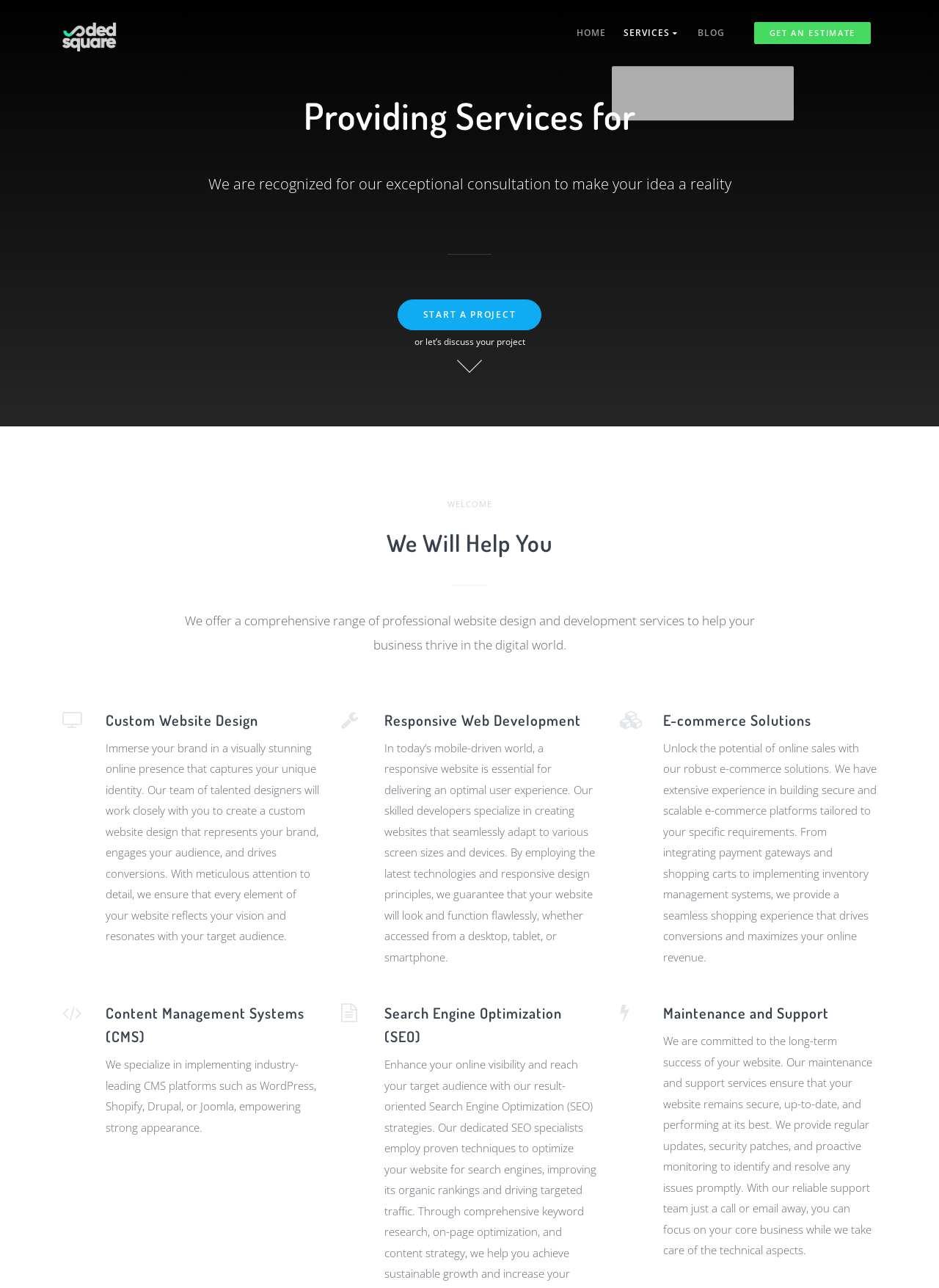Detail the various sections and features of the webpage.

This webpage is about Coded Square, a company that provides various services related to website design and development. At the top left corner, there is a logo of Coded Square, which is an image linked to the company's homepage. 

On the top right corner, there are several navigation links, including "HOME", "SERVICES", "BLOG", and "GET AN ESTIMATE". Below these links, there is a header section that spans the entire width of the page. This section contains a heading that reads "Providing Services for" and a paragraph of text that describes the company's exceptional consultation services.

Below the header section, there is a call-to-action button that says "START A PROJECT" and a link that says "or let's discuss your project". 

The main content of the webpage is divided into four sections, each with a heading and a descriptive paragraph. The sections are arranged in a two-column layout, with two sections on the left and two on the right. The sections are titled "Custom Website Design", "Responsive Web Development", "E-commerce Solutions", and "Content Management Systems (CMS)". Each section describes the services offered by Coded Square in that particular area.

Further down the page, there are two more sections, titled "Search Engine Optimization (SEO)" and "Maintenance and Support". The latter section has a descriptive paragraph that explains the company's commitment to the long-term success of its clients' websites.